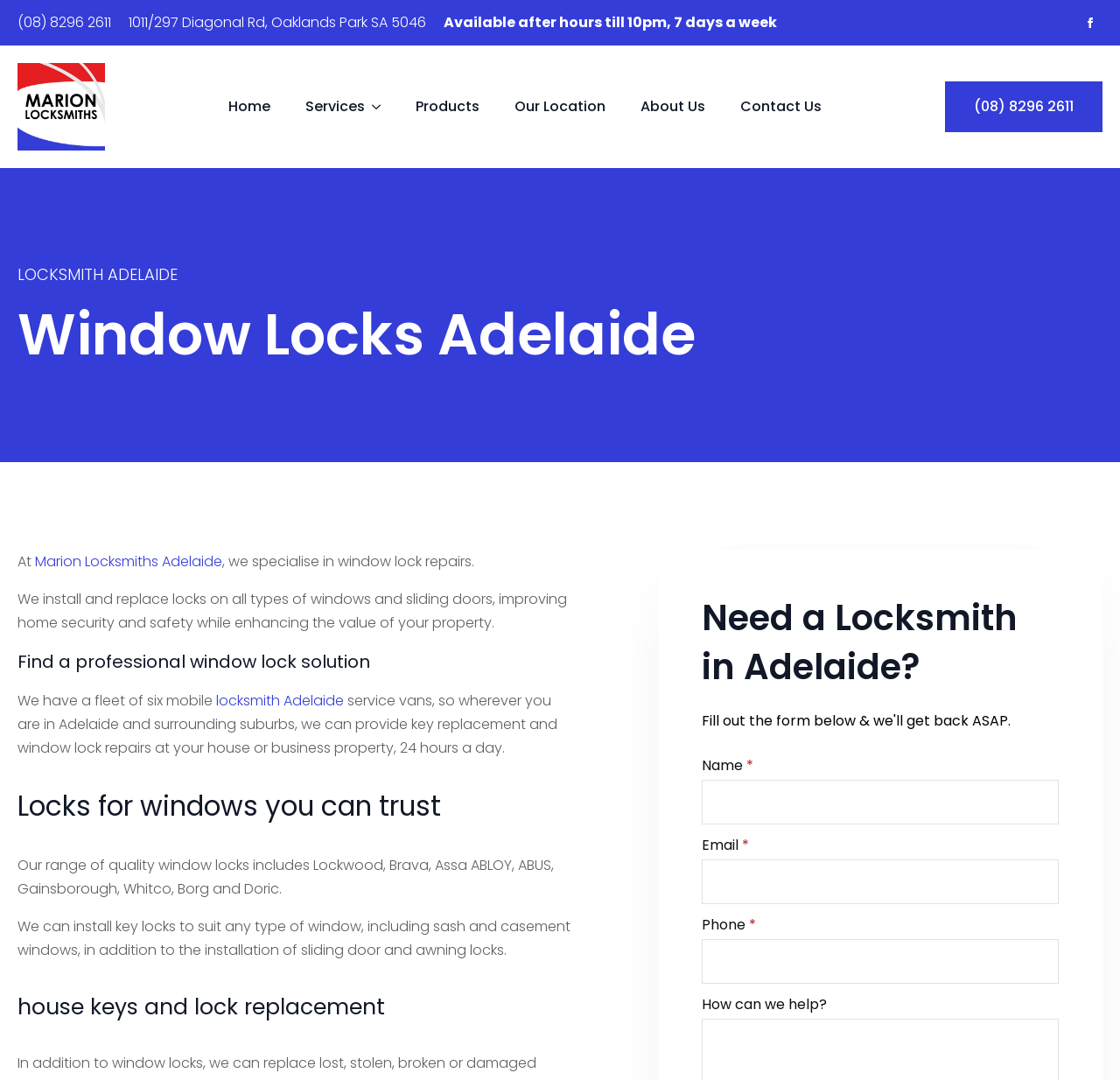Analyze the image and give a detailed response to the question:
What is the range of quality window locks they offer?

I found this information by reading the text 'Our range of quality window locks includes Lockwood, Brava, Assa ABLOY, ABUS, Gainsborough, Whitco, Borg and Doric.' which lists the different types of window locks they offer.